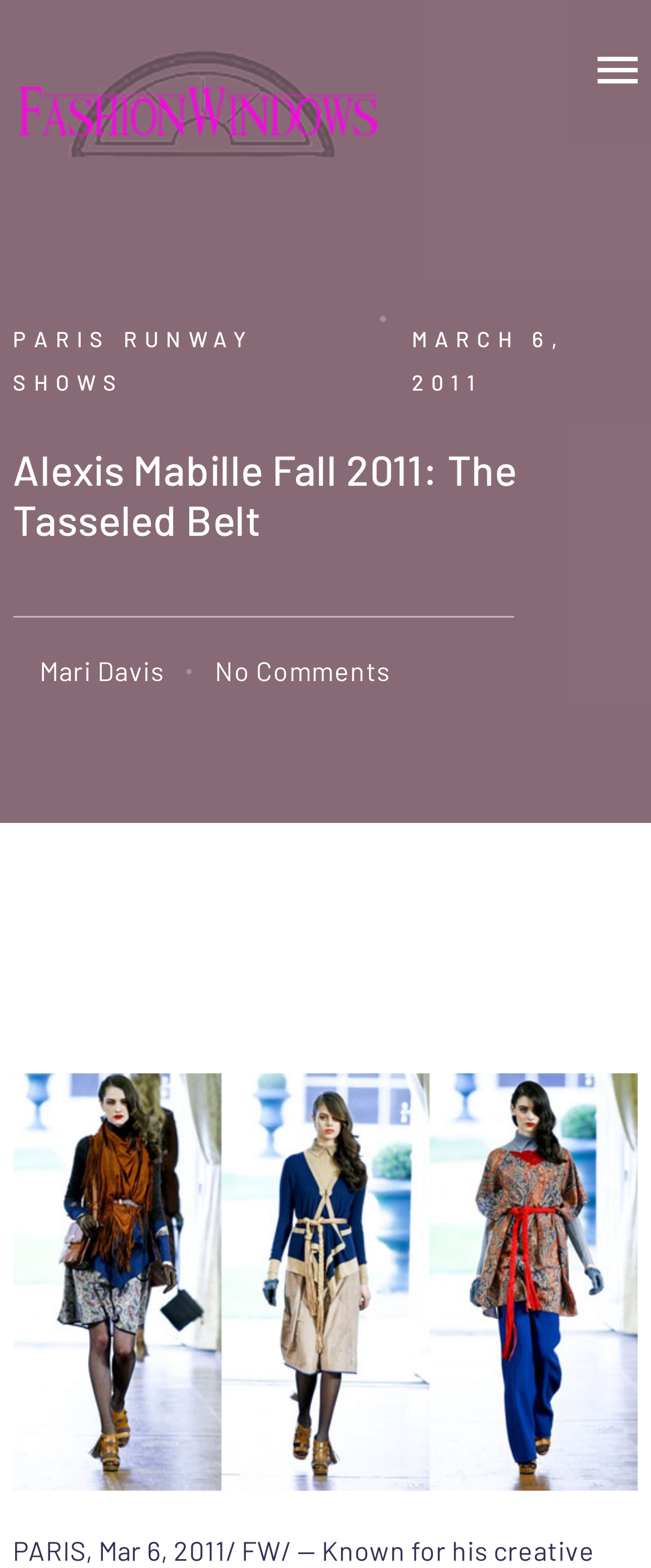Extract the top-level heading from the webpage and provide its text.

Alexis Mabille Fall 2011: The Tasseled Belt